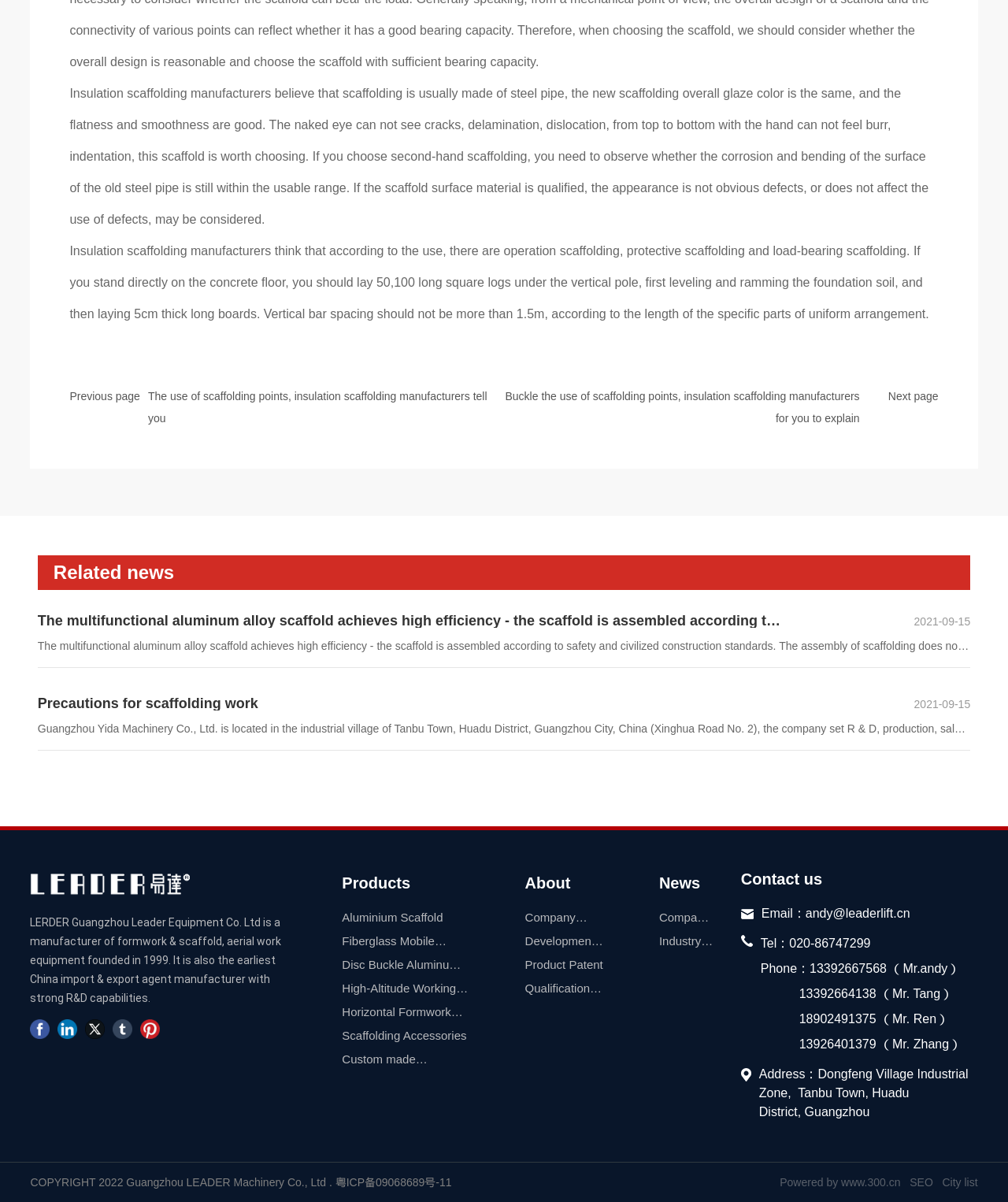Find the bounding box coordinates for the area you need to click to carry out the instruction: "Click on the 'Previous page' link". The coordinates should be four float numbers between 0 and 1, indicated as [left, top, right, bottom].

[0.069, 0.324, 0.139, 0.335]